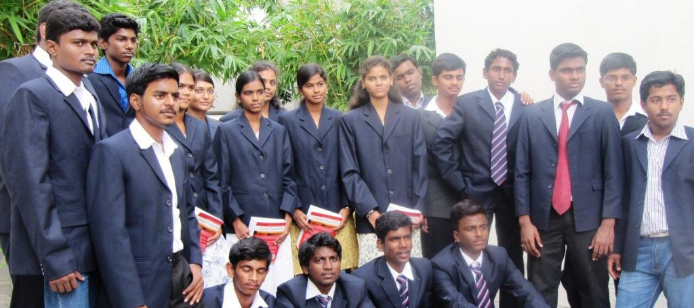What is the environment like in the background?
Could you give a comprehensive explanation in response to this question?

The background of the image features lush greenery, which hints at a vibrant campus environment. This is mentioned in the caption, which suggests that the image was taken in a campus setting, possibly at the CARE Group of Institutions.